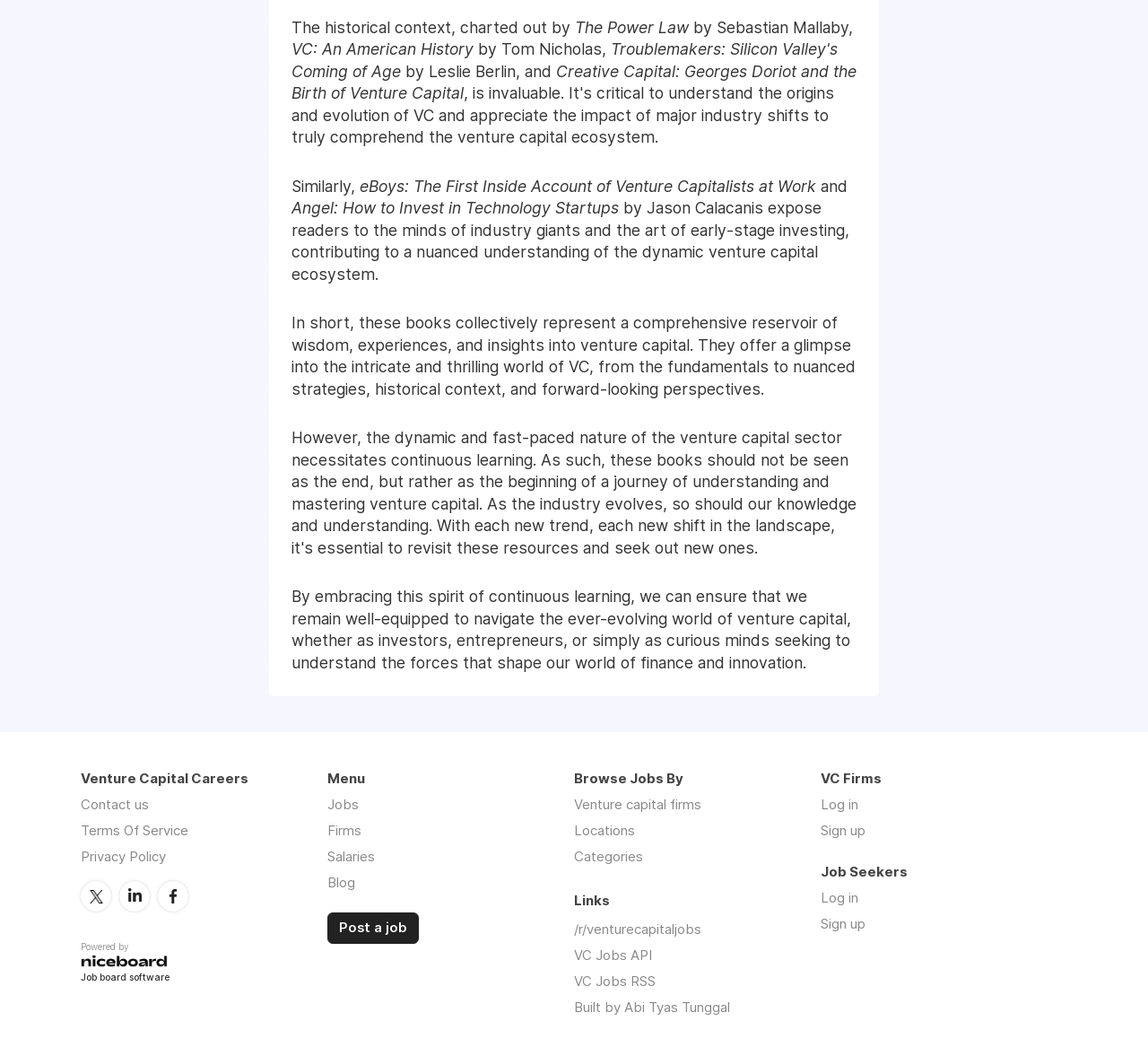Using the webpage screenshot, find the UI element described by Built by Abi Tyas Tunggal. Provide the bounding box coordinates in the format (top-left x, top-left y, bottom-right x, bottom-right y), ensuring all values are floating point numbers between 0 and 1.

[0.5, 0.946, 0.636, 0.962]